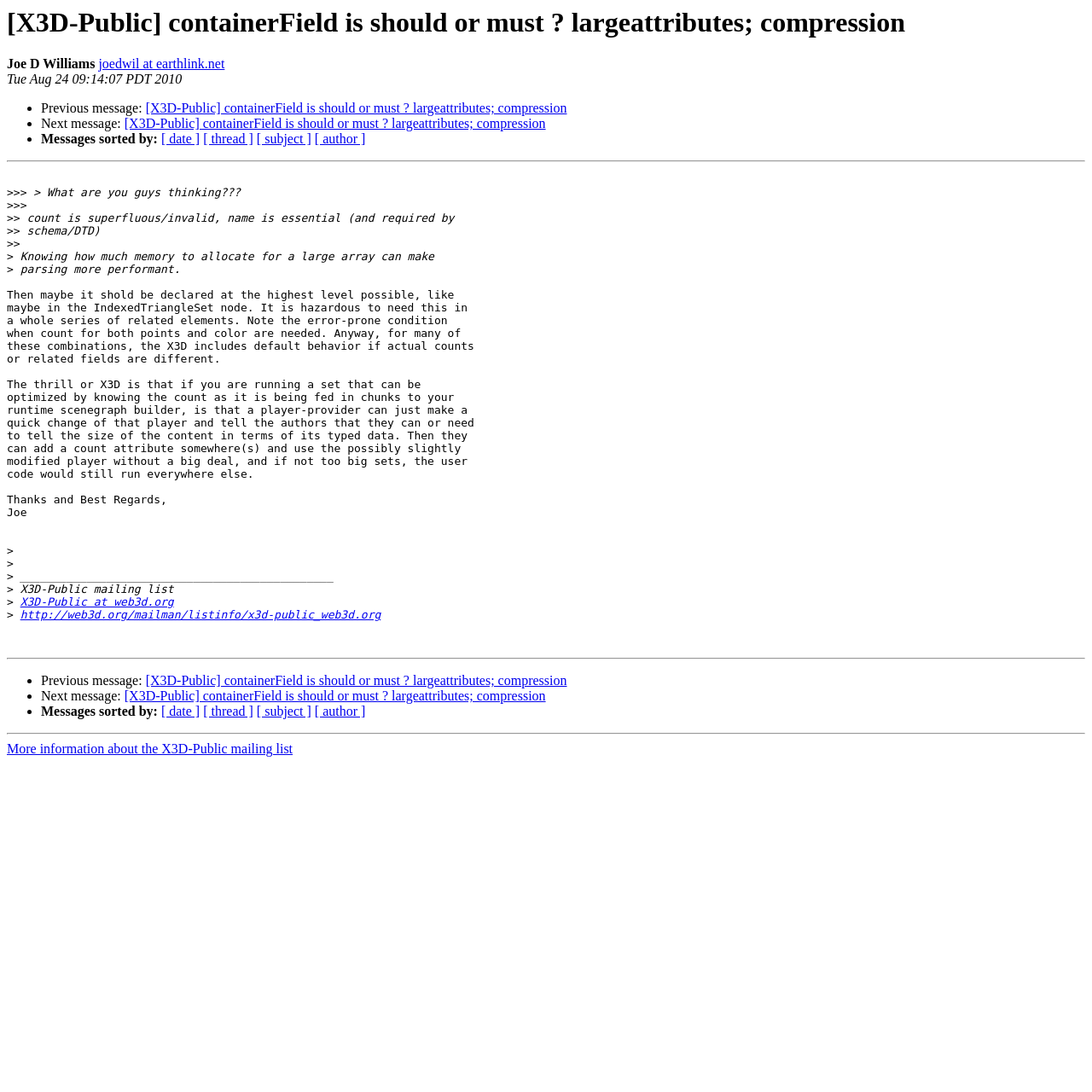Please respond to the question using a single word or phrase:
What is the purpose of this webpage?

Discussion forum